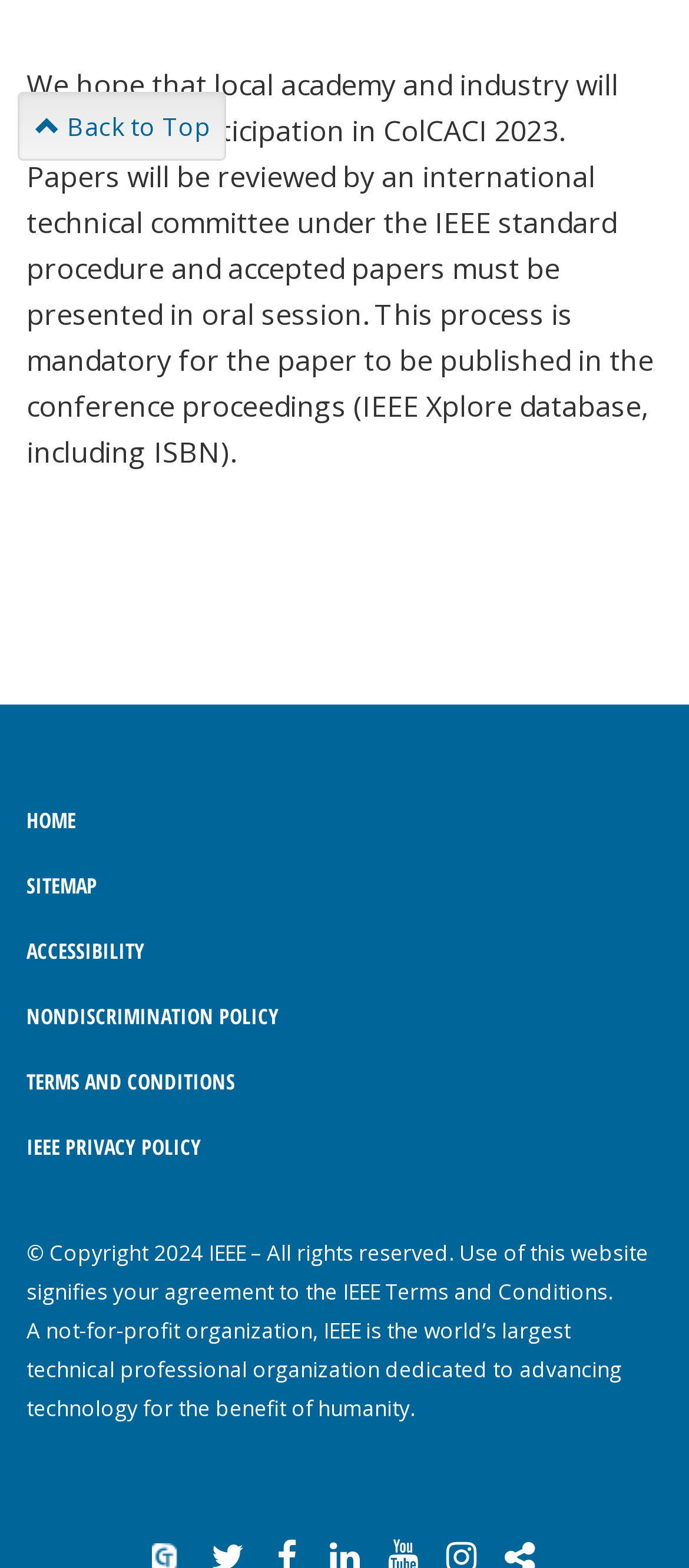Find the bounding box coordinates for the HTML element described in this sentence: "Terms and Conditions". Provide the coordinates as four float numbers between 0 and 1, in the format [left, top, right, bottom].

[0.038, 0.68, 0.341, 0.7]